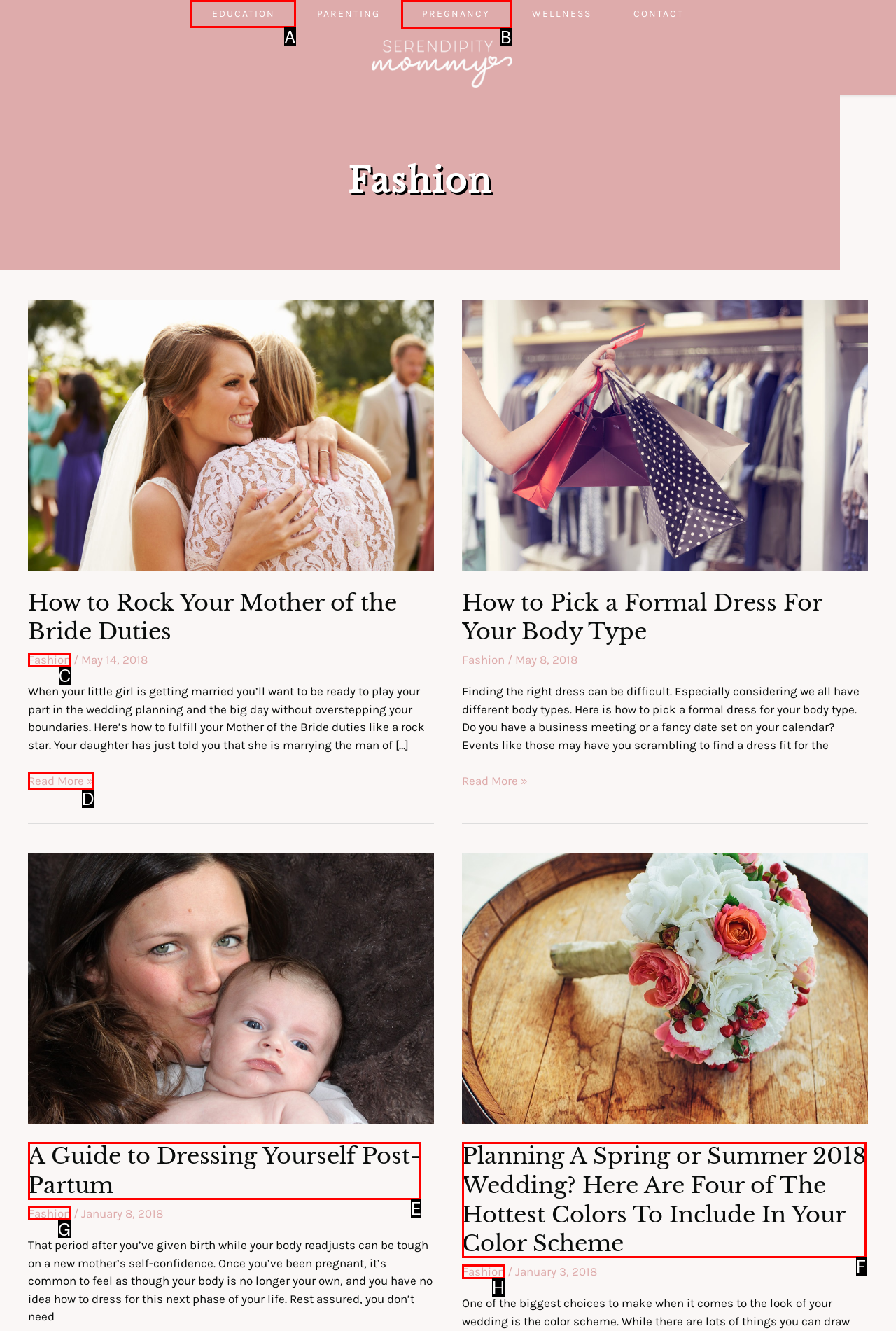Tell me which letter corresponds to the UI element that will allow you to Click on EDUCATION. Answer with the letter directly.

A